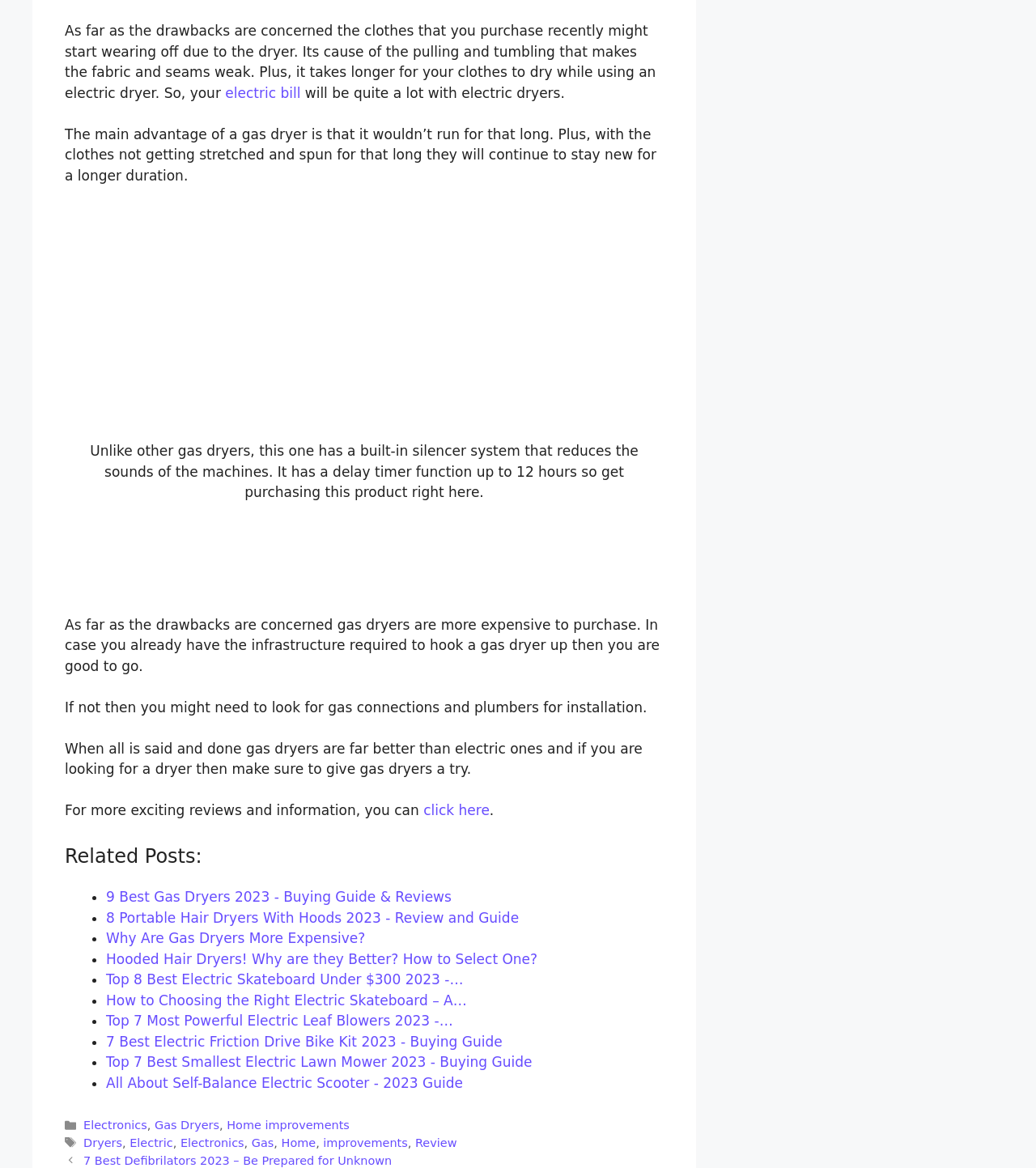What is the purpose of the delay timer function in the gas dryer?
Based on the image, answer the question with as much detail as possible.

The text mentions that the gas dryer has a delay timer function up to 12 hours, which allows the user to set a specific start time for the dryer, presumably to delay the start of the drying process.